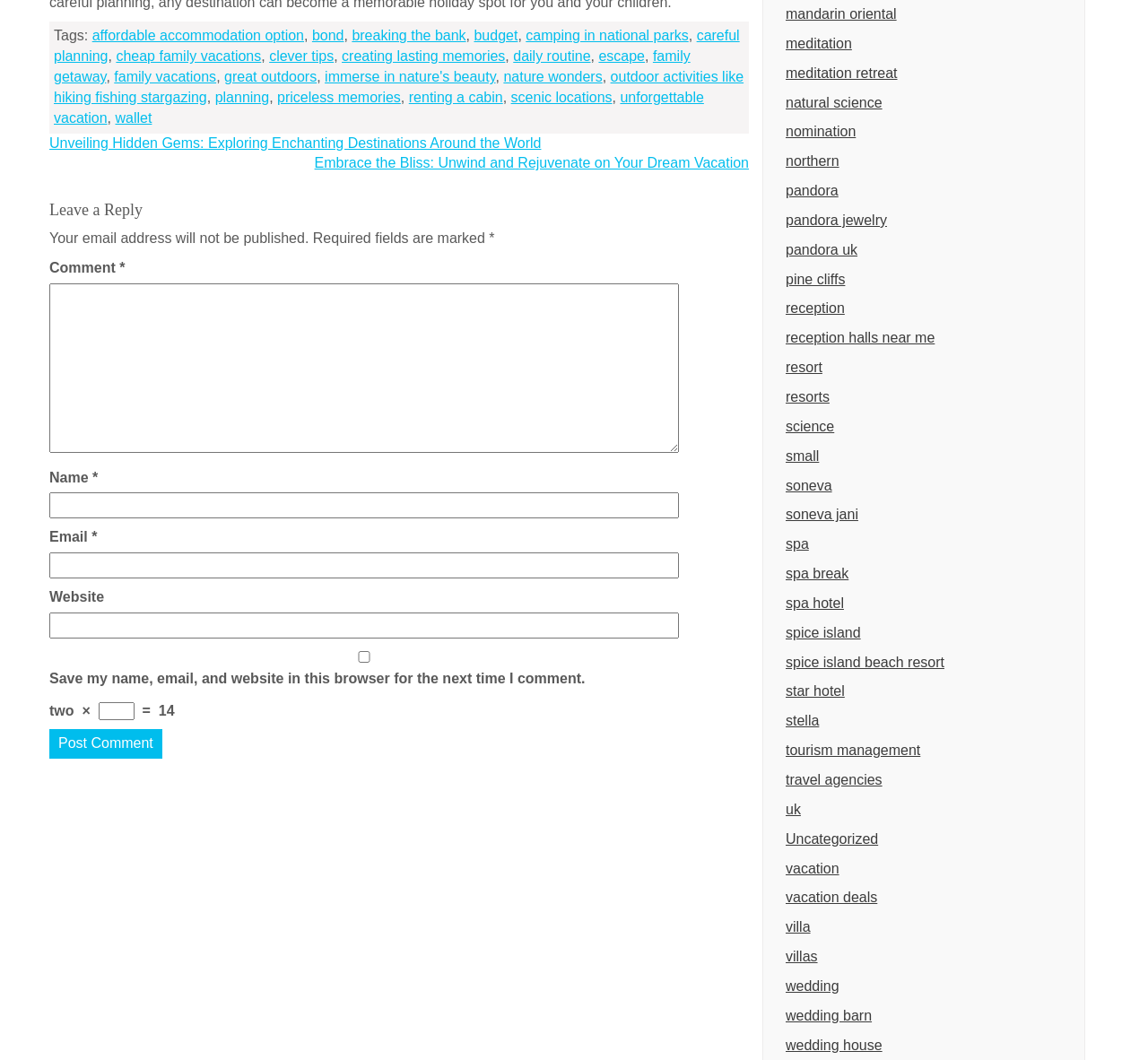Return the bounding box coordinates of the UI element that corresponds to this description: "spa hotel". The coordinates must be given as four float numbers in the range of 0 and 1, [left, top, right, bottom].

[0.68, 0.556, 0.929, 0.584]